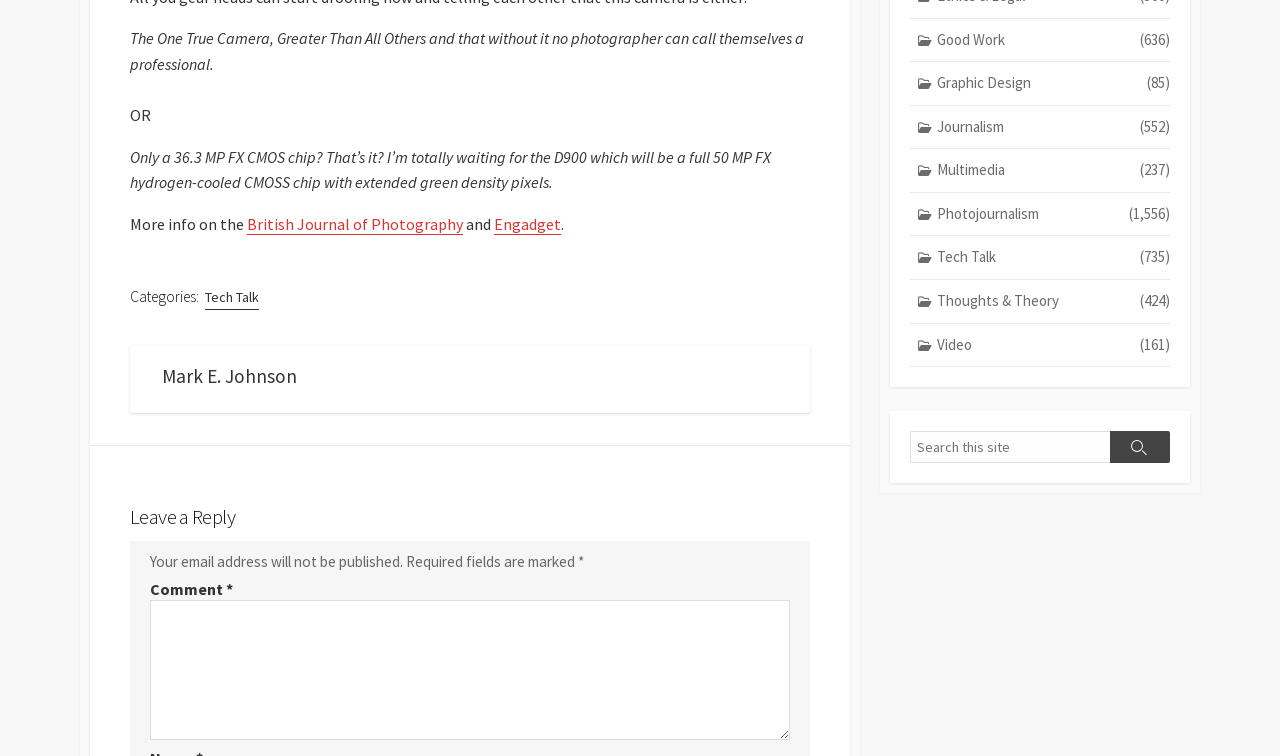Determine the bounding box coordinates for the UI element with the following description: "Tech Talk (735)". The coordinates should be four float numbers between 0 and 1, represented as [left, top, right, bottom].

[0.711, 0.313, 0.914, 0.37]